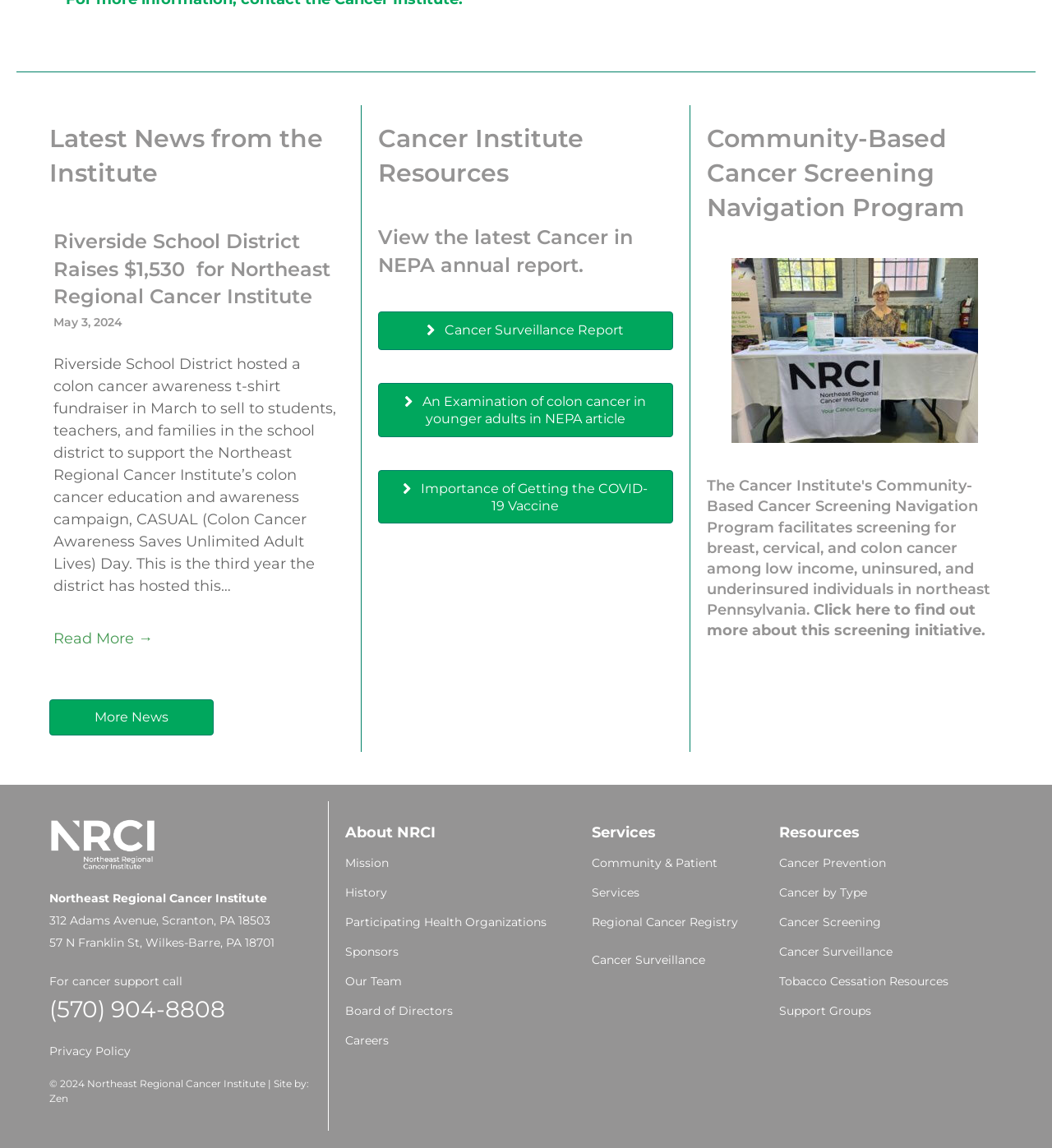Provide the bounding box coordinates for the area that should be clicked to complete the instruction: "Read more about Riverside School District's fundraiser".

[0.051, 0.548, 0.145, 0.564]